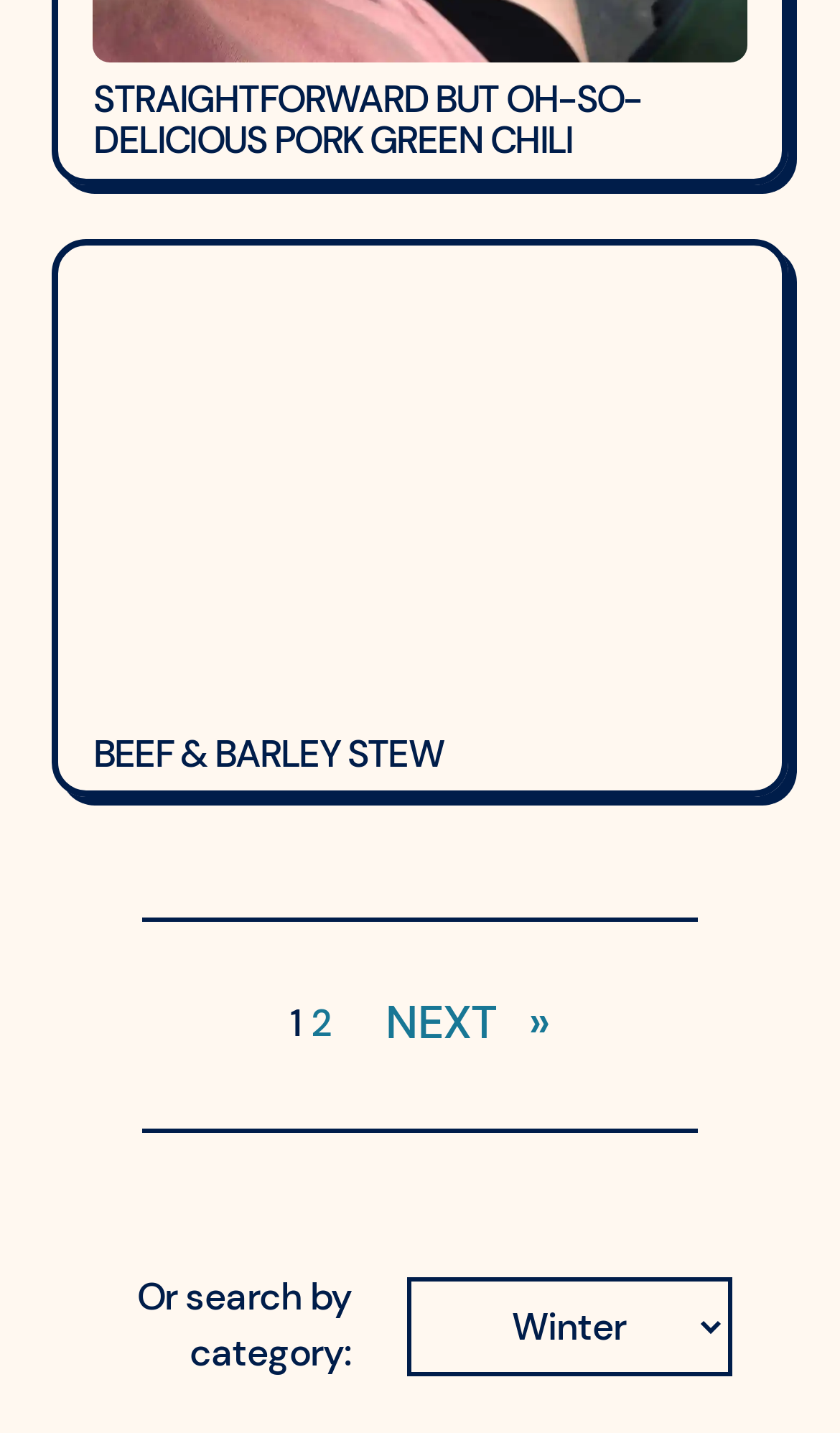Answer this question using a single word or a brief phrase:
What is the category selection option?

combobox